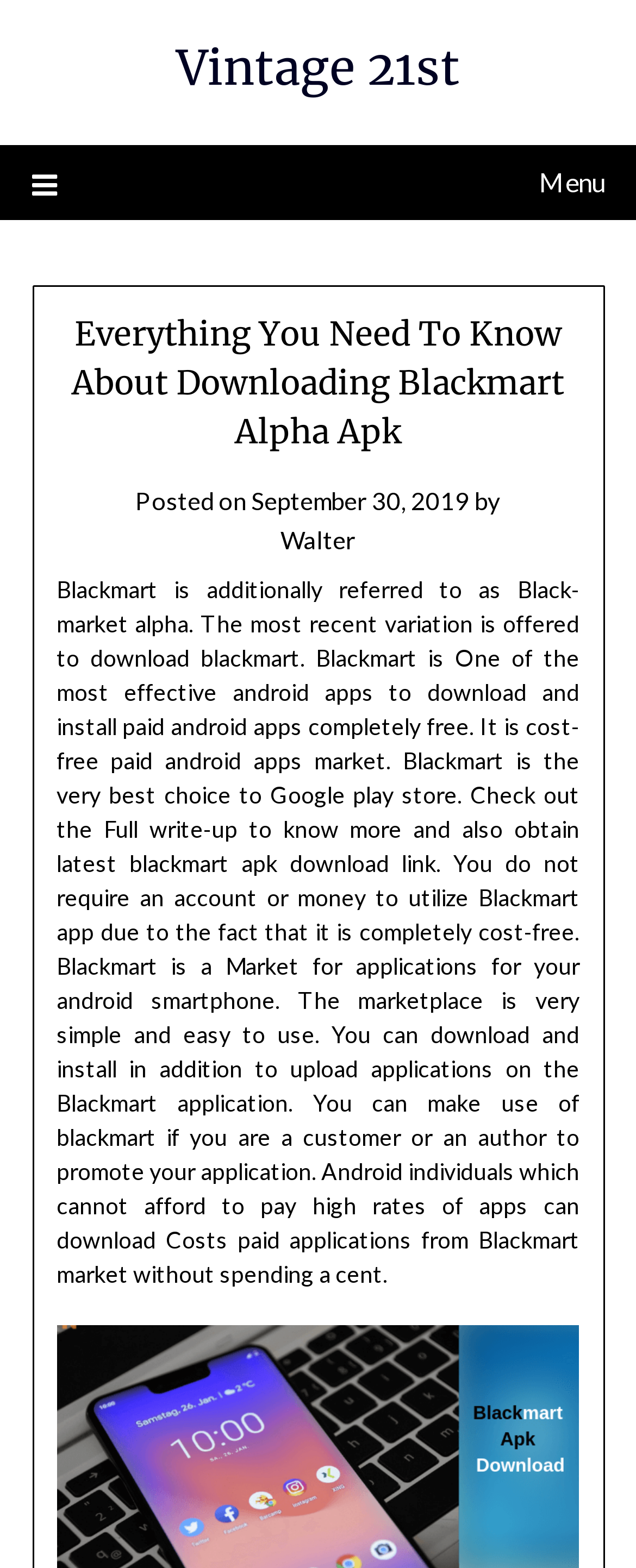Is Blackmart app free to use?
Answer the question with a single word or phrase by looking at the picture.

Yes